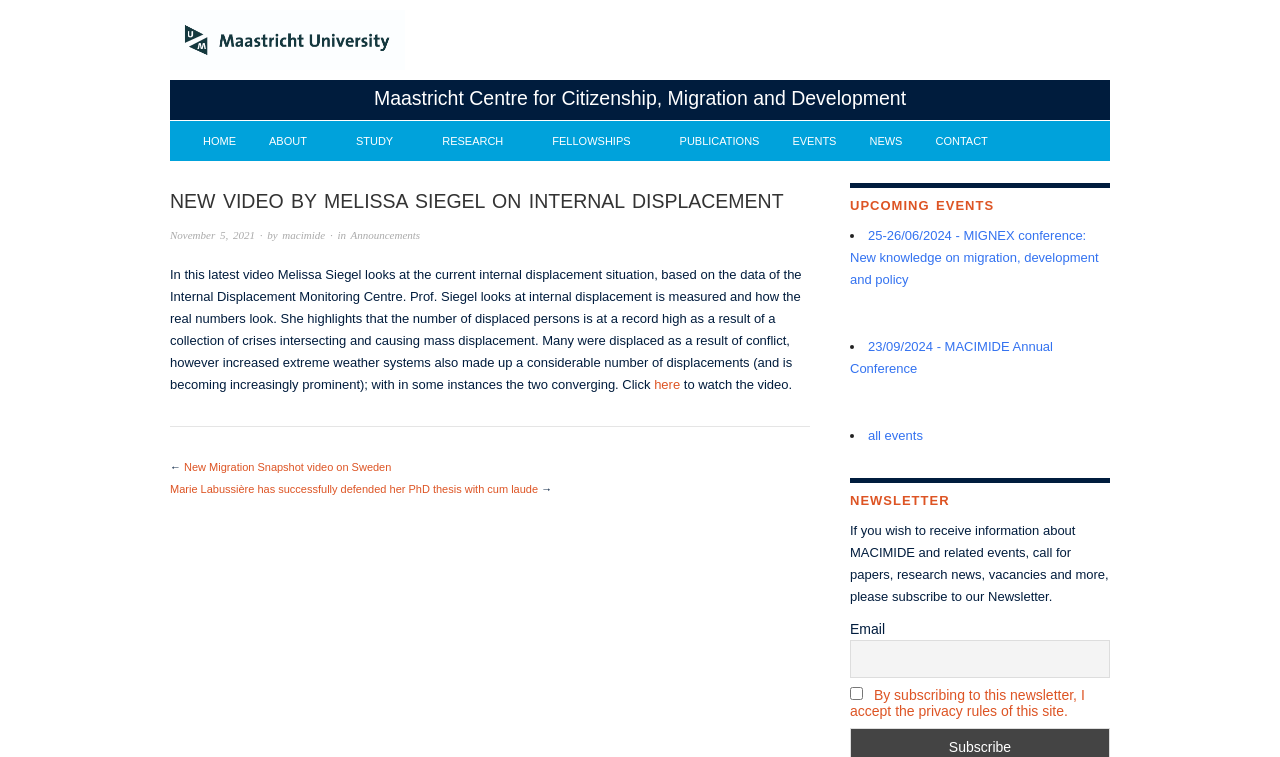Could you specify the bounding box coordinates for the clickable section to complete the following instruction: "Go to HOME"?

[0.159, 0.18, 0.184, 0.194]